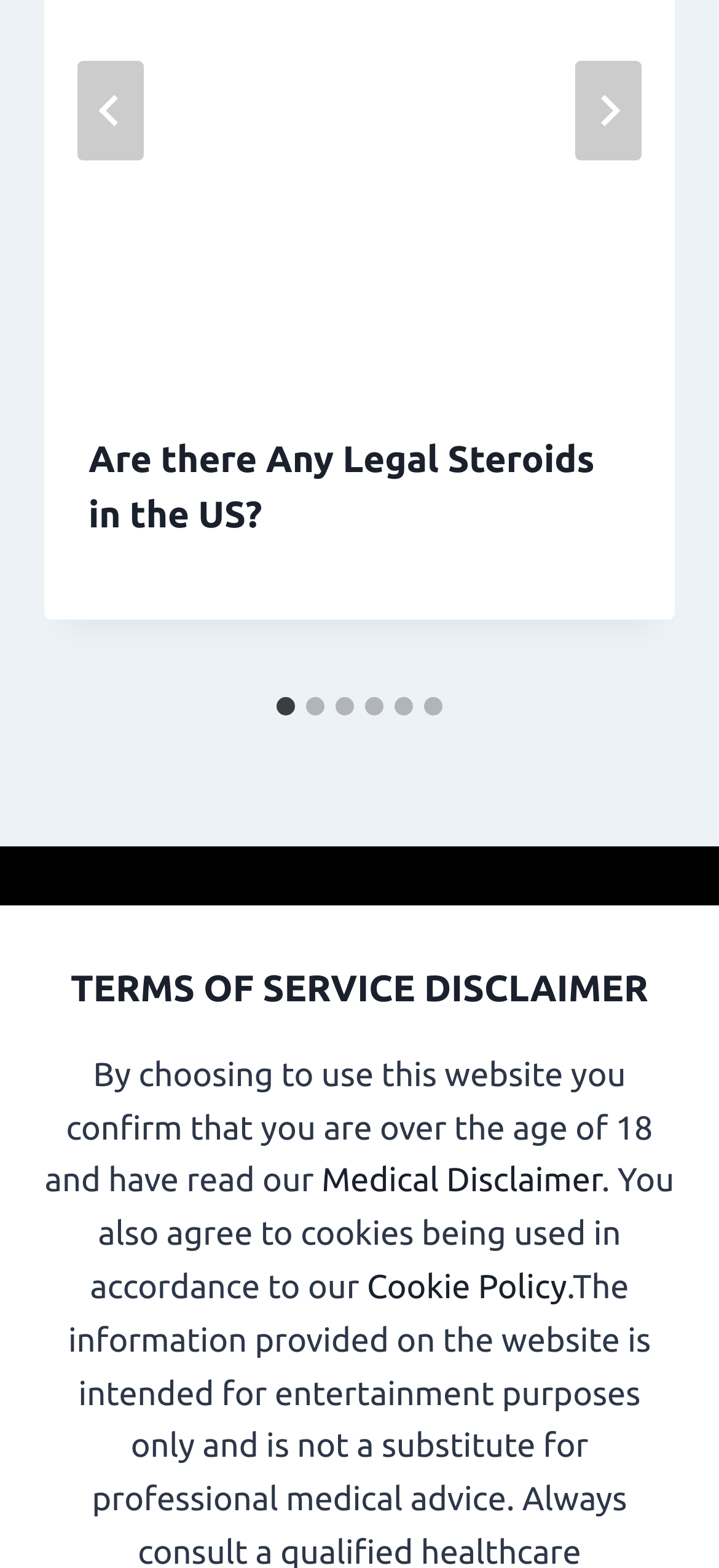Please determine the bounding box coordinates of the element's region to click for the following instruction: "View medical disclaimer".

[0.447, 0.741, 0.837, 0.765]